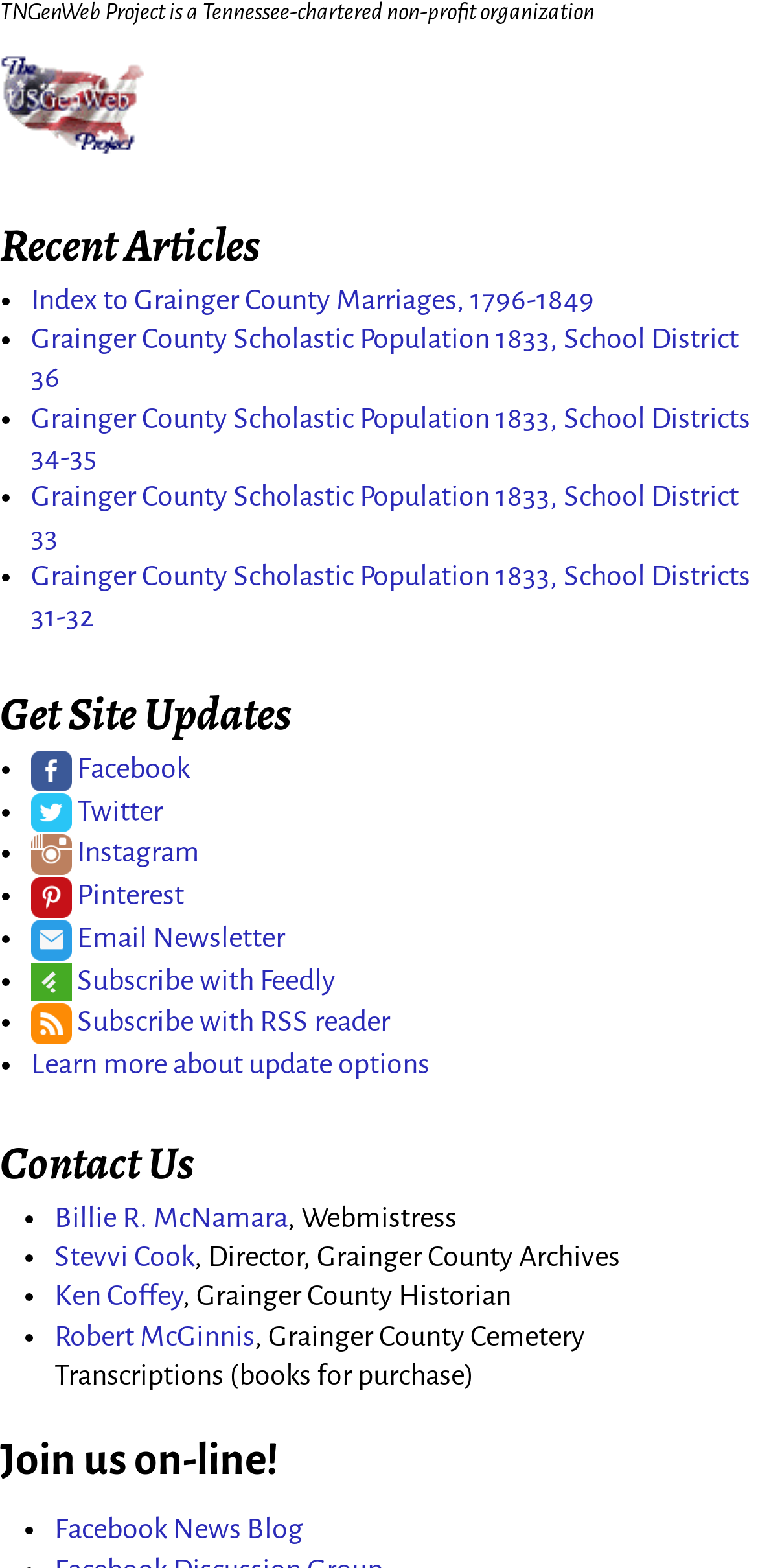Find the bounding box coordinates for the area that should be clicked to accomplish the instruction: "Learn about SSD | HDD Upgrade".

None